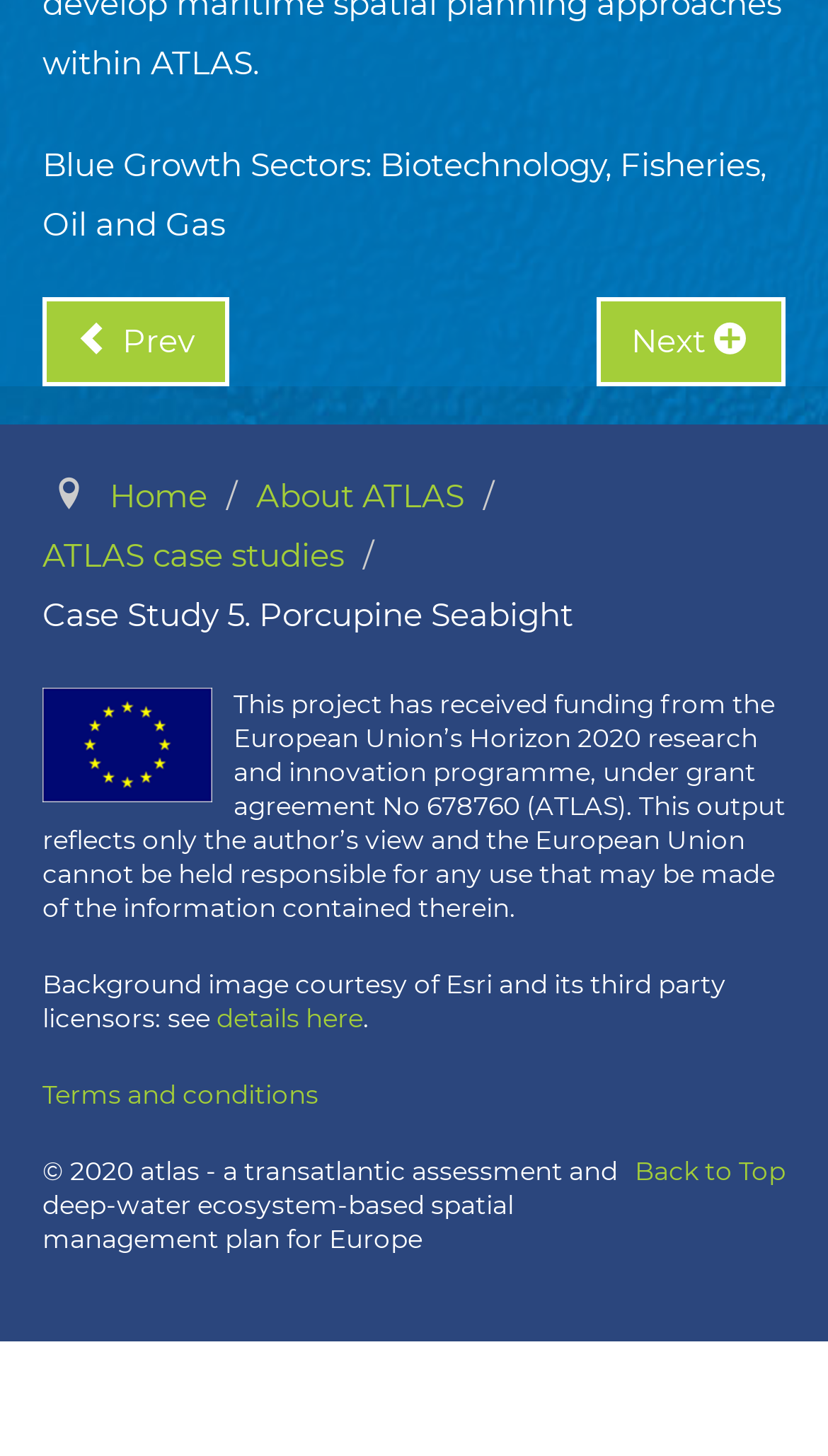Determine the bounding box coordinates for the HTML element mentioned in the following description: "ATLAS case studies". The coordinates should be a list of four floats ranging from 0 to 1, represented as [left, top, right, bottom].

[0.051, 0.368, 0.415, 0.395]